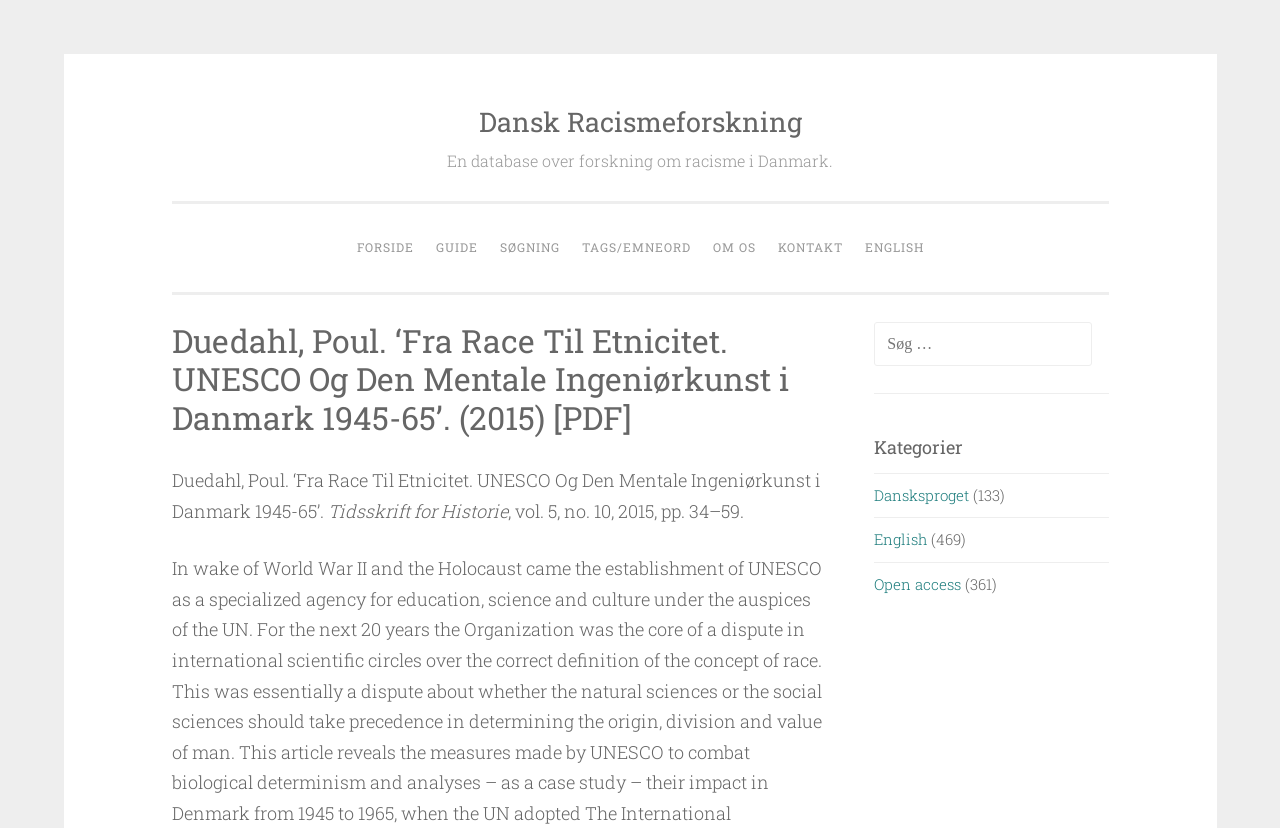For the element described, predict the bounding box coordinates as (top-left x, top-left y, bottom-right x, bottom-right y). All values should be between 0 and 1. Element description: Kontakt

[0.6, 0.275, 0.665, 0.323]